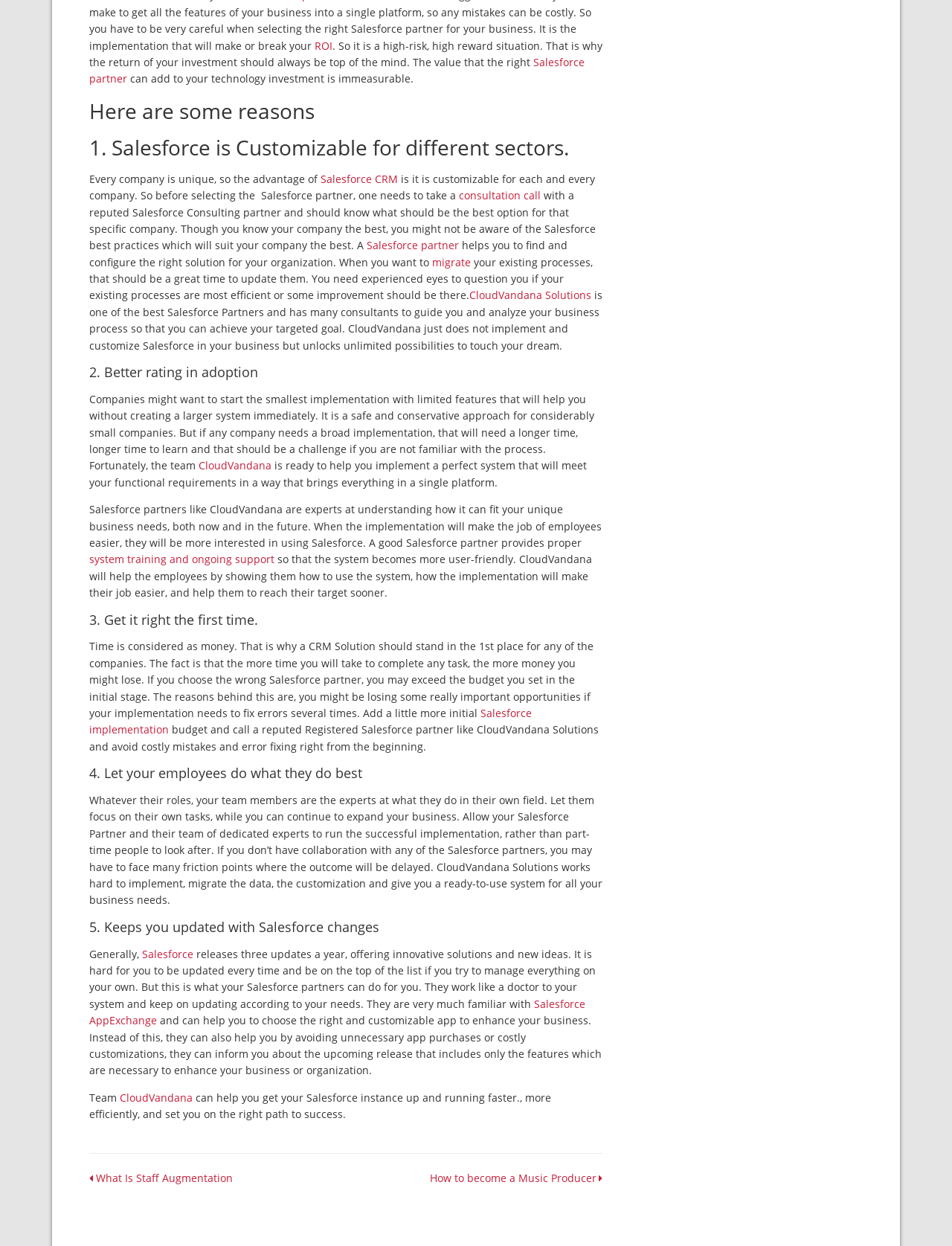Can you specify the bounding box coordinates for the region that should be clicked to fulfill this instruction: "Click on 'What Is Staff Augmentation'".

[0.101, 0.941, 0.245, 0.951]